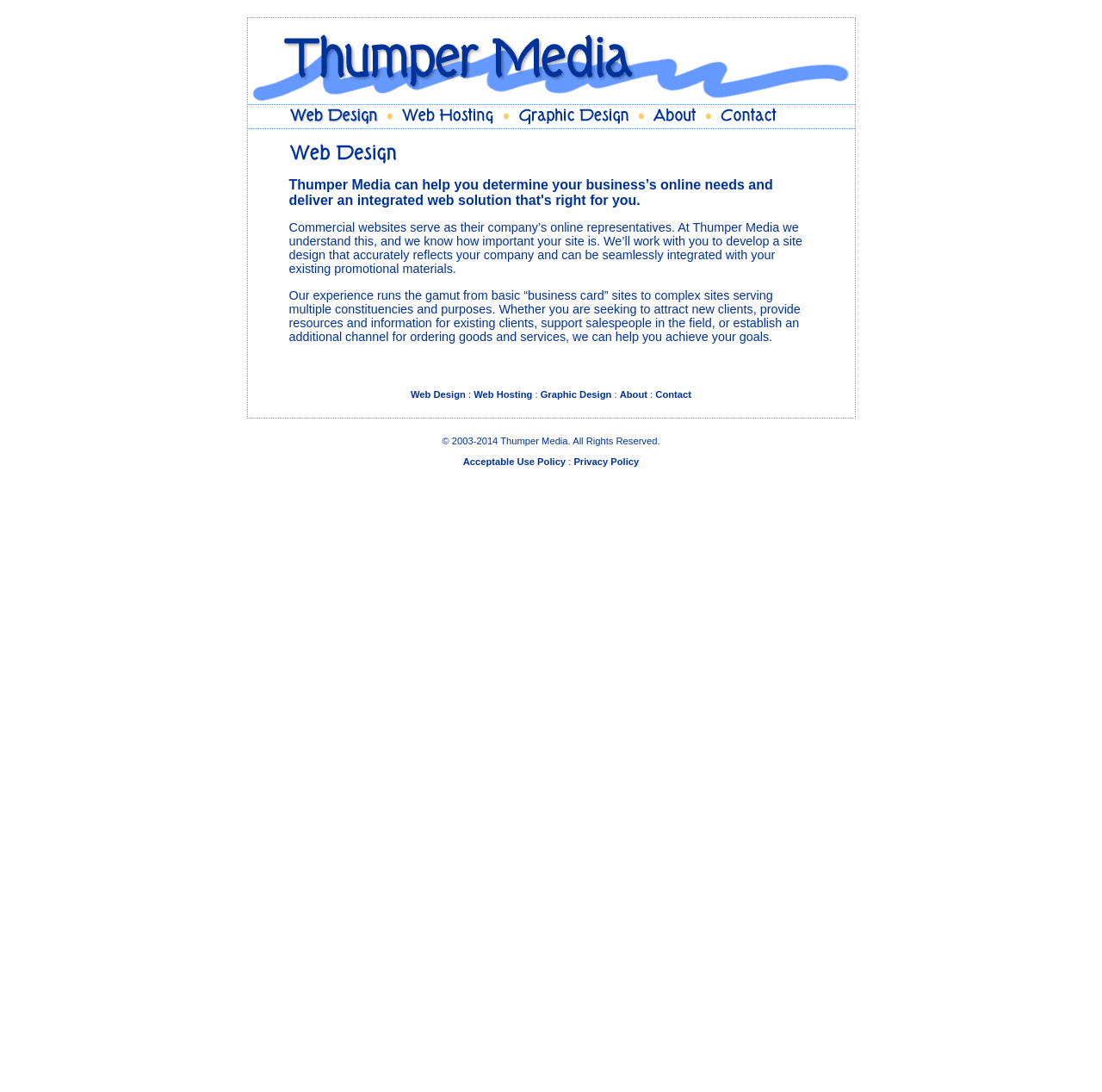Identify the bounding box of the UI element described as follows: "Acceptable Use Policy". Provide the coordinates as four float numbers in the range of 0 to 1 [left, top, right, bottom].

[0.42, 0.418, 0.513, 0.427]